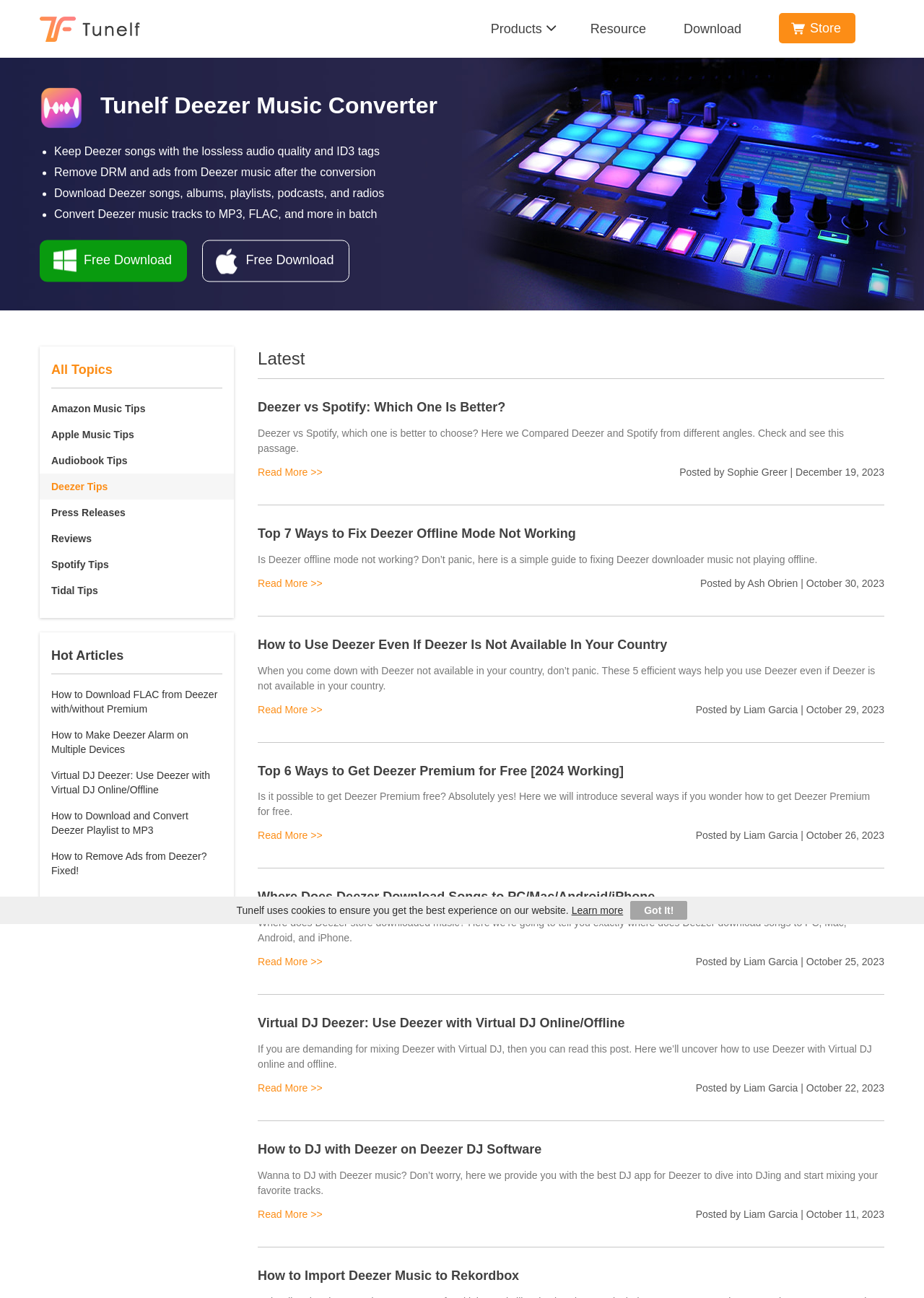Explain in detail what you observe on this webpage.

This webpage is about Deezer music tips, providing various guides and tutorials on how to download Deezer music to MP3, convert Deezer music tracks, and more. At the top, there is a logo of Tunelf, a music converter software, accompanied by a navigation menu with links to products, resources, download, and store.

Below the navigation menu, there is a section highlighting the features of Tunelf Deezer Music Converter, including keeping lossless audio quality, removing DRM and ads, and downloading Deezer songs, albums, and playlists. There are two "Free Download" buttons on either side of this section.

On the left side, there is a list of links to various music tips, including Amazon Music, Apple Music, Audiobook, Deezer, Press Releases, Reviews, Spotify, and Tidal. Below this list, there are headings for "All Topics" and "Hot Articles", followed by links to specific articles.

The main content of the webpage is a list of four articles, each with a heading, a brief summary, and a "Read More" link. The articles are about comparing Deezer and Spotify, fixing Deezer offline mode not working, using Deezer even if it's not available in your country, and getting Deezer Premium for free. Each article has a posted date and author's name at the bottom.

Overall, this webpage is a resource hub for Deezer music users, providing tutorials, guides, and tips on how to download, convert, and use Deezer music, as well as comparisons with other music streaming services.